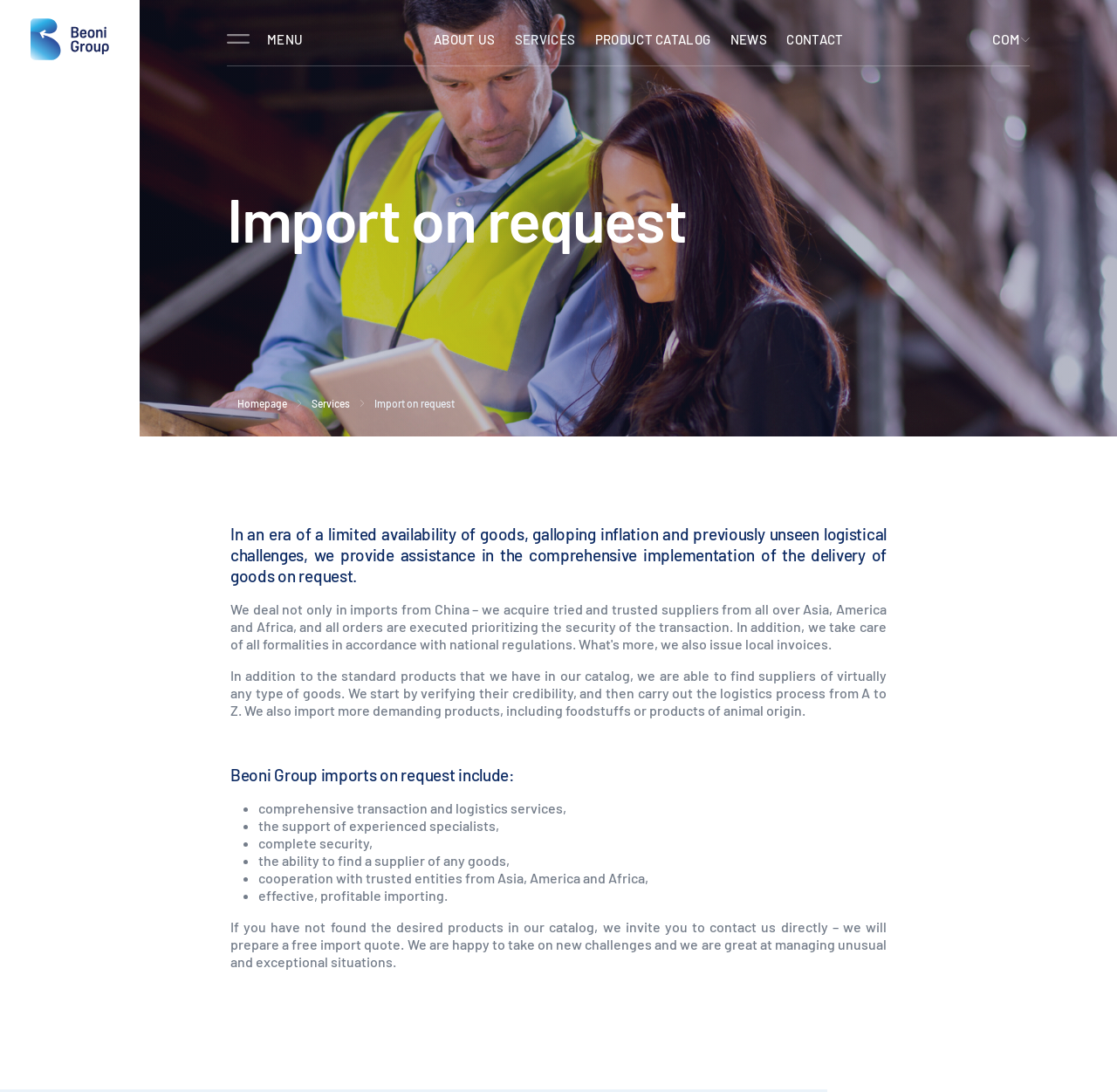Show the bounding box coordinates of the region that should be clicked to follow the instruction: "Click the SERVICES link."

[0.279, 0.364, 0.313, 0.375]